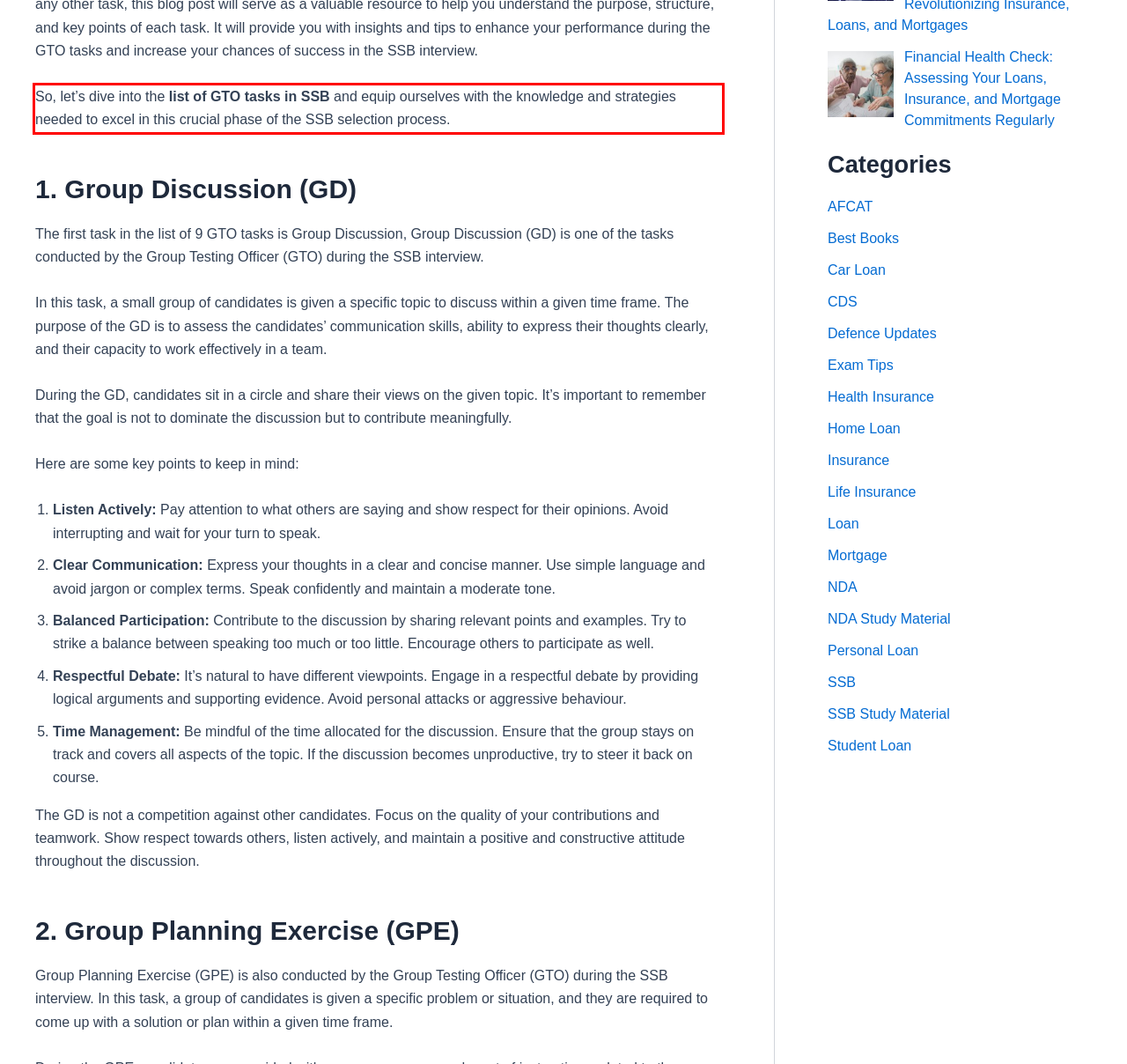You have a screenshot of a webpage where a UI element is enclosed in a red rectangle. Perform OCR to capture the text inside this red rectangle.

So, let’s dive into the list of GTO tasks in SSB and equip ourselves with the knowledge and strategies needed to excel in this crucial phase of the SSB selection process.